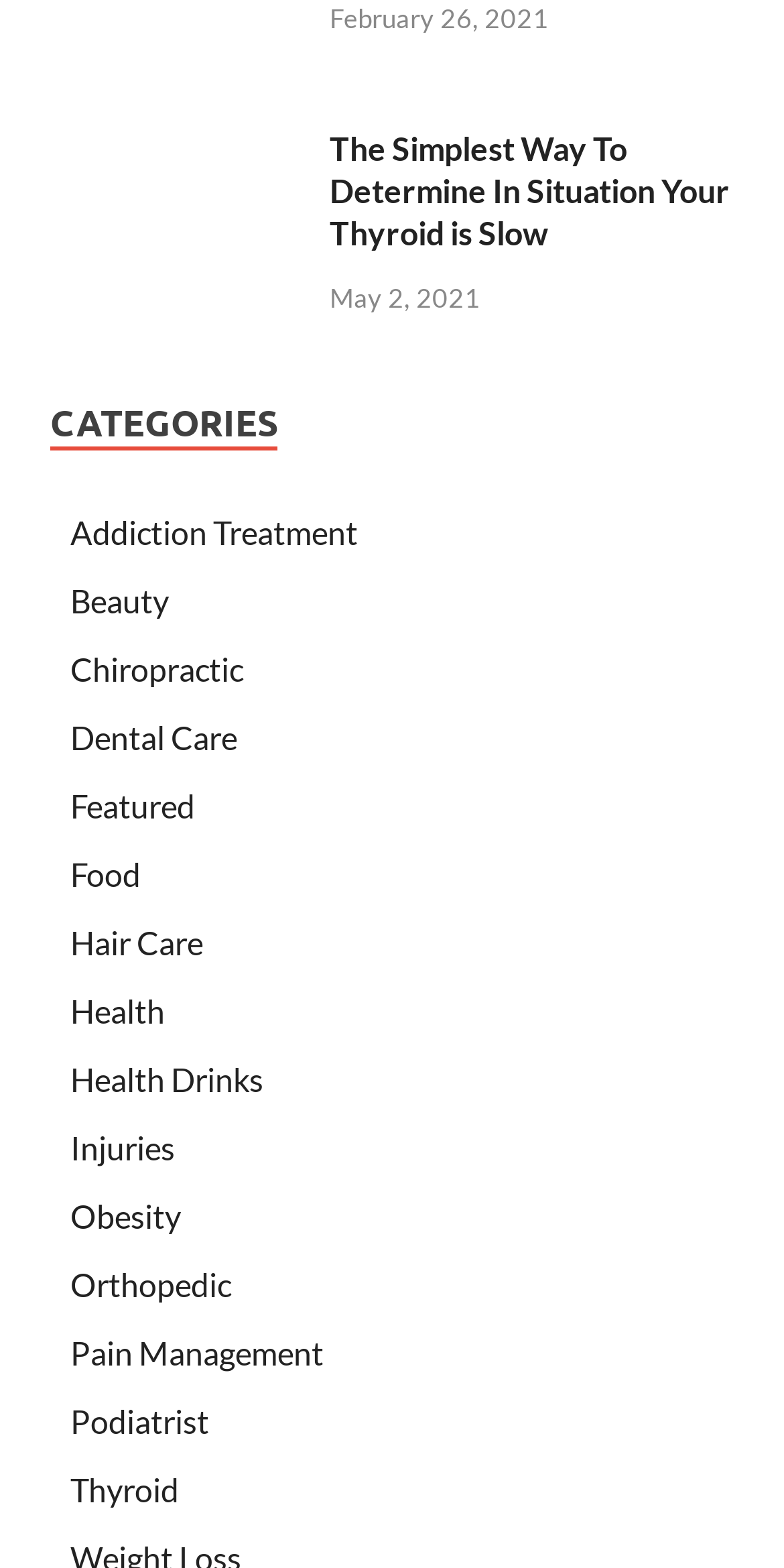Find the bounding box coordinates of the clickable region needed to perform the following instruction: "click the link to read about thyroid". The coordinates should be provided as four float numbers between 0 and 1, i.e., [left, top, right, bottom].

[0.09, 0.938, 0.228, 0.962]